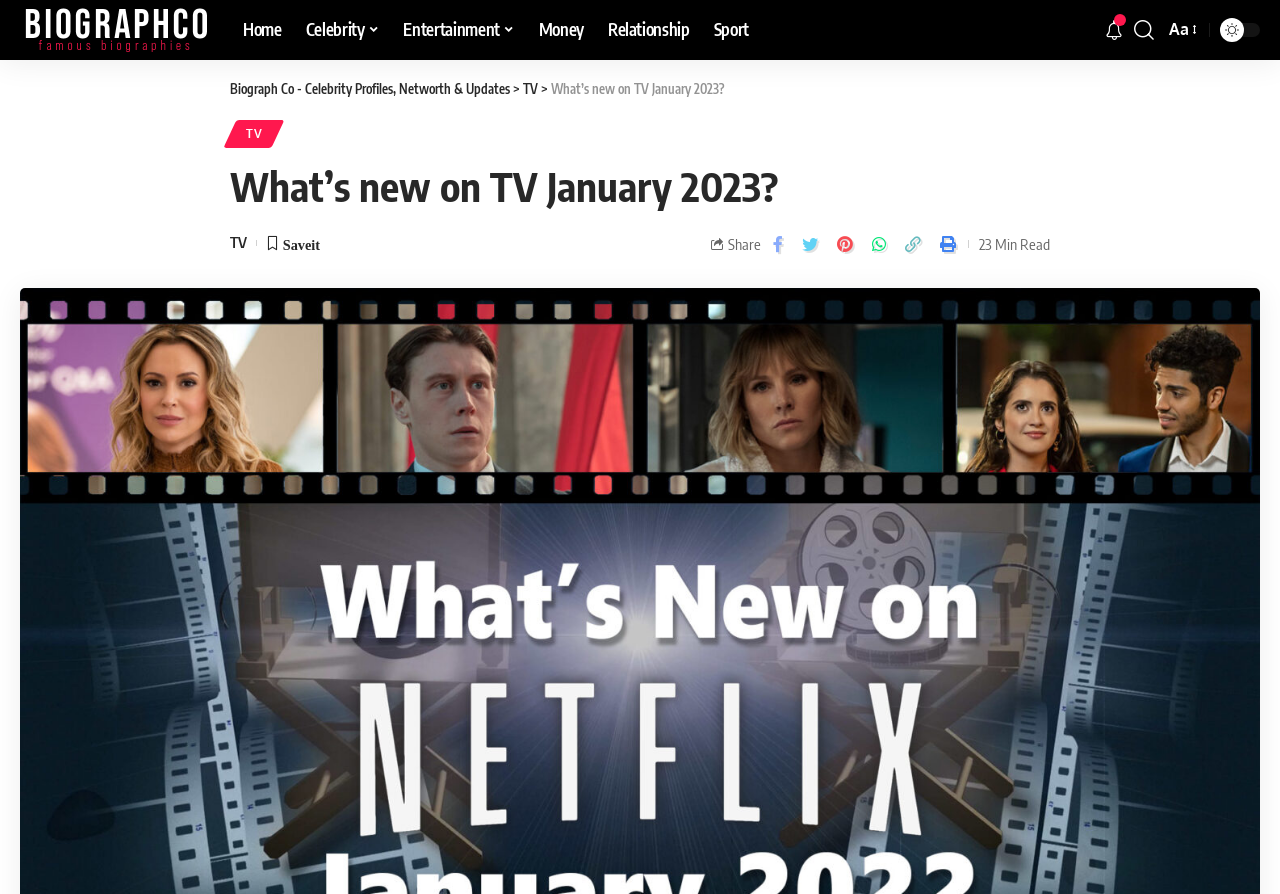Please identify the bounding box coordinates of the clickable element to fulfill the following instruction: "view celebrity profiles". The coordinates should be four float numbers between 0 and 1, i.e., [left, top, right, bottom].

[0.229, 0.0, 0.306, 0.067]